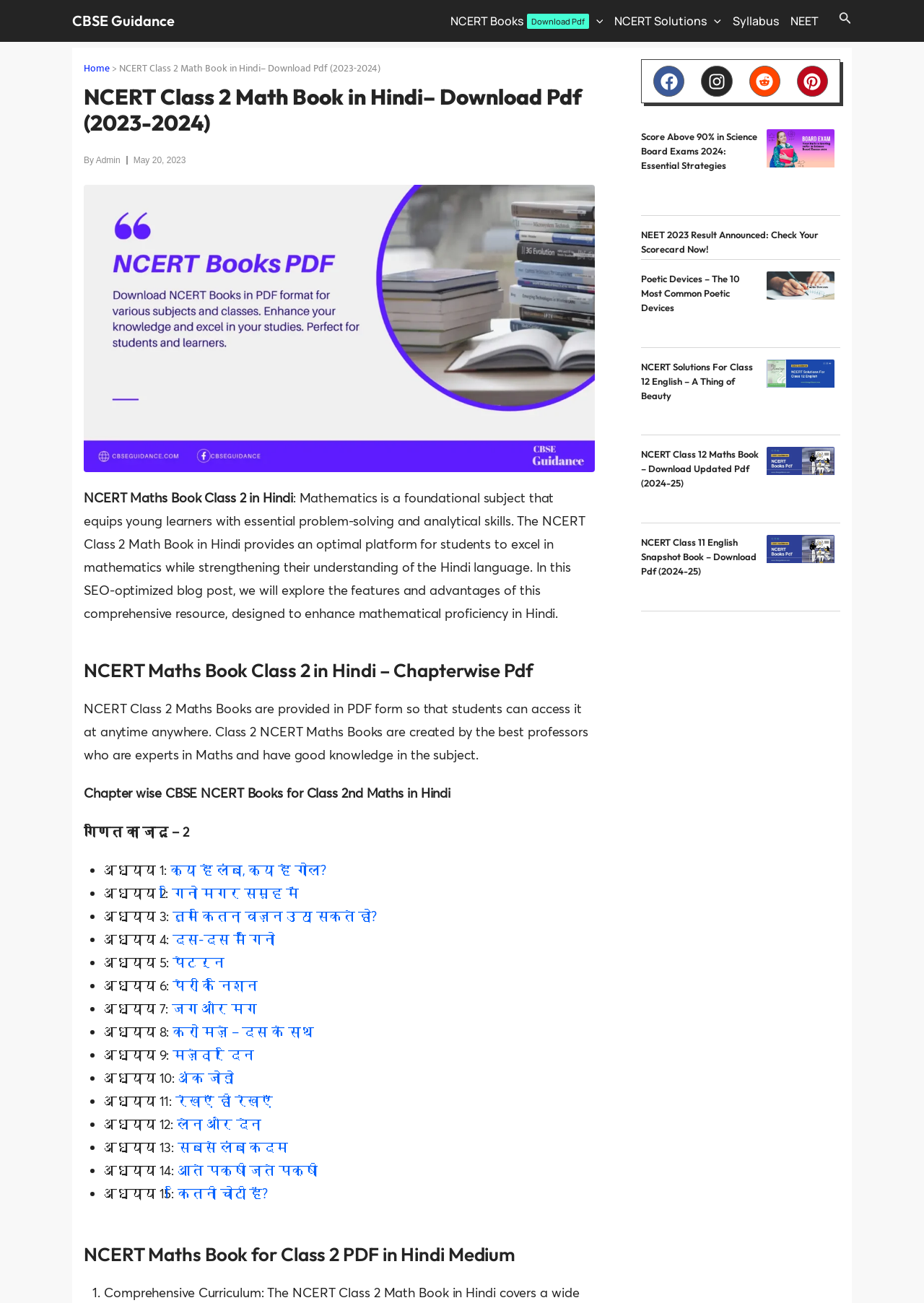Provide the bounding box coordinates of the HTML element described as: "parent_node: NCERT Solutions aria-label="Menu Toggle"". The bounding box coordinates should be four float numbers between 0 and 1, i.e., [left, top, right, bottom].

[0.765, 0.002, 0.78, 0.03]